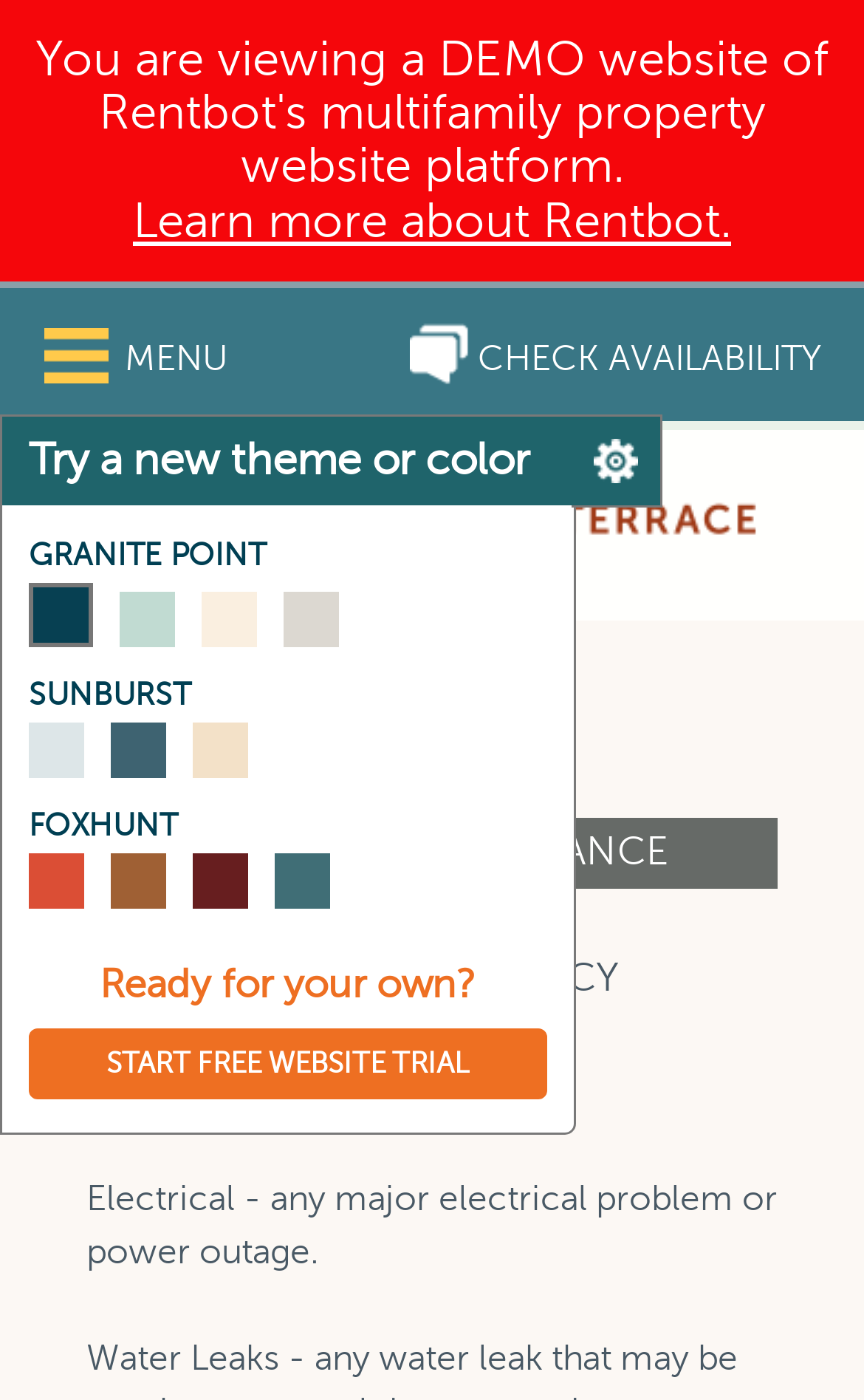Using floating point numbers between 0 and 1, provide the bounding box coordinates in the format (top-left x, top-left y, bottom-right x, bottom-right y). Locate the UI element described here: parent_node: GRANITE POINT title="Navy Grey"

[0.033, 0.416, 0.108, 0.462]